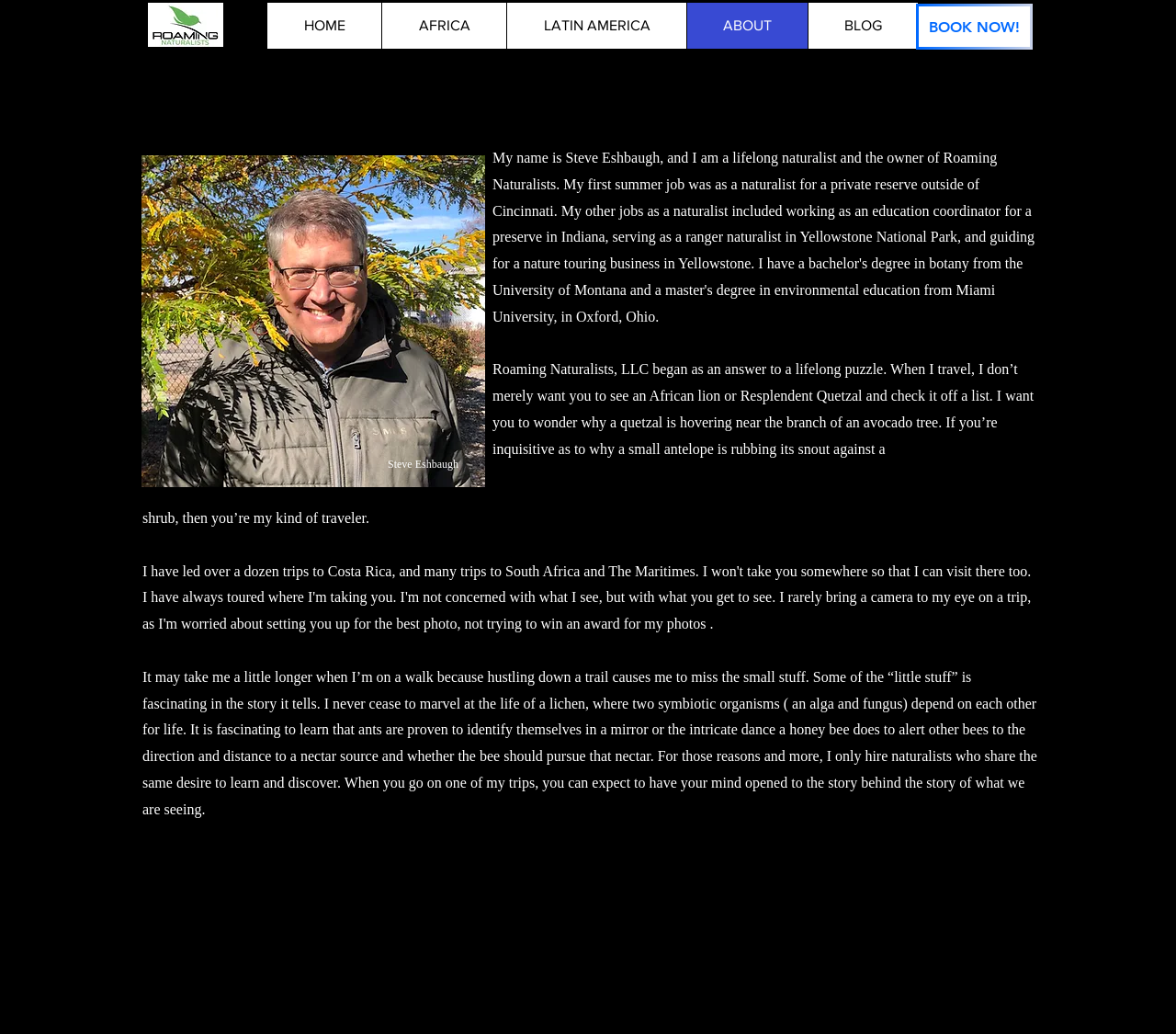Give a one-word or one-phrase response to the question:
What is the purpose of the trips?

To learn and discover